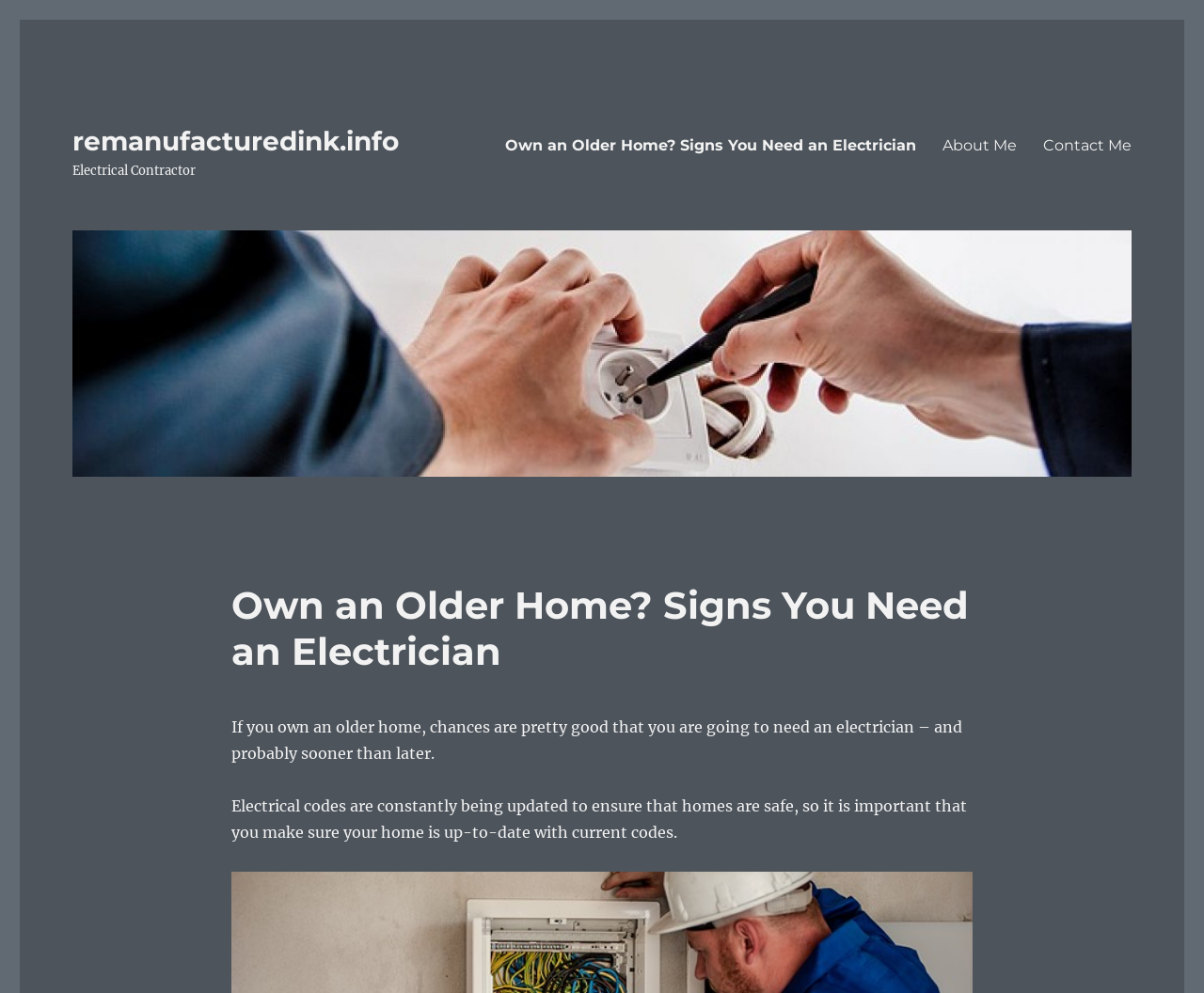Describe every aspect of the webpage in a detailed manner.

The webpage is about an electrical contractor, as indicated by the title "remanufacturedink.info – Electrical Contractor". At the top left of the page, there is a link to the website's homepage, "remanufacturedink.info". 

To the right of the homepage link, there is a primary navigation menu with three links: "Own an Older Home? Signs You Need an Electrician", "About Me", and "Contact Me". These links are positioned horizontally, with "Own an Older Home? Signs You Need an Electrician" on the left, followed by "About Me", and then "Contact Me" on the right.

Below the navigation menu, there is a large link to the website's homepage again, which takes up most of the width of the page. This link contains an image, which is likely the website's logo. 

Above the image, there is a header section with a heading that reads "Own an Older Home? Signs You Need an Electrician". This heading is positioned near the top of the image. 

Below the heading, there are two paragraphs of text. The first paragraph states that if you own an older home, you will likely need an electrician soon. The second paragraph explains that electrical codes are constantly being updated to ensure home safety, so it is important to keep your home up-to-date with current codes. These paragraphs are positioned below the heading and are centered within the image.